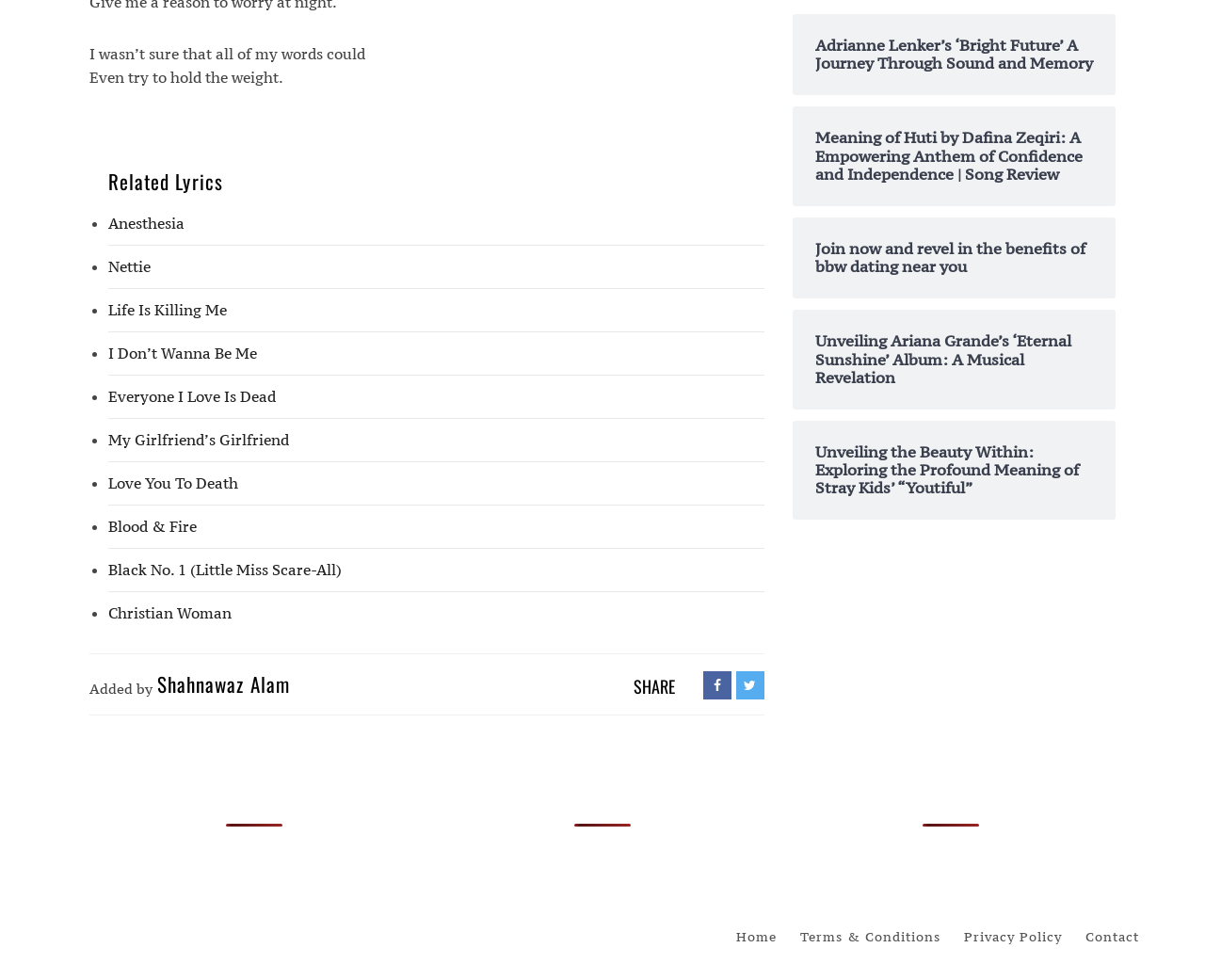Find the UI element described as: "Love You To Death" and predict its bounding box coordinates. Ensure the coordinates are four float numbers between 0 and 1, [left, top, right, bottom].

[0.09, 0.483, 0.198, 0.502]